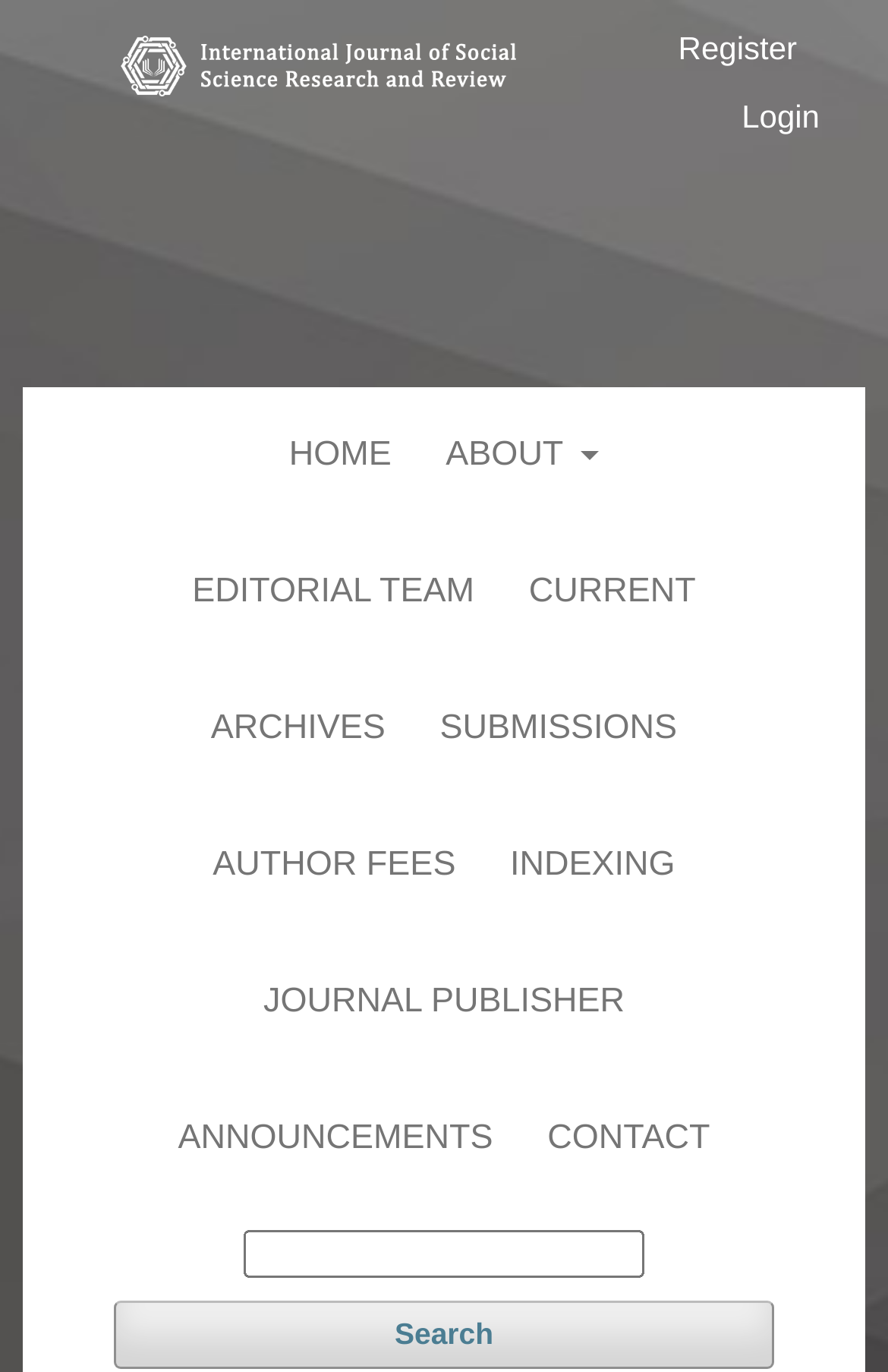Select the bounding box coordinates of the element I need to click to carry out the following instruction: "view current issue".

[0.57, 0.382, 0.809, 0.481]